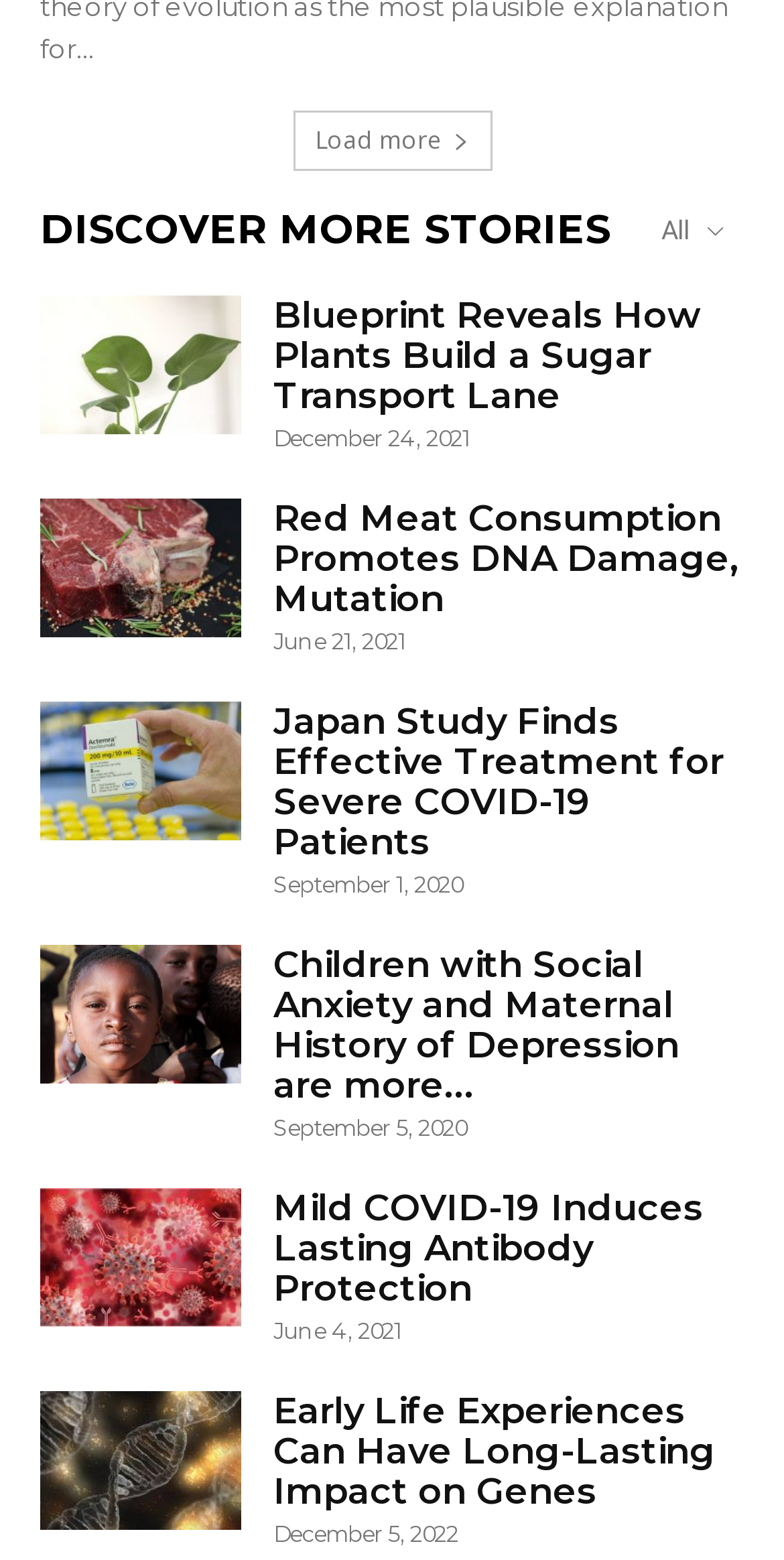What is the main topic of this webpage? Observe the screenshot and provide a one-word or short phrase answer.

Science news